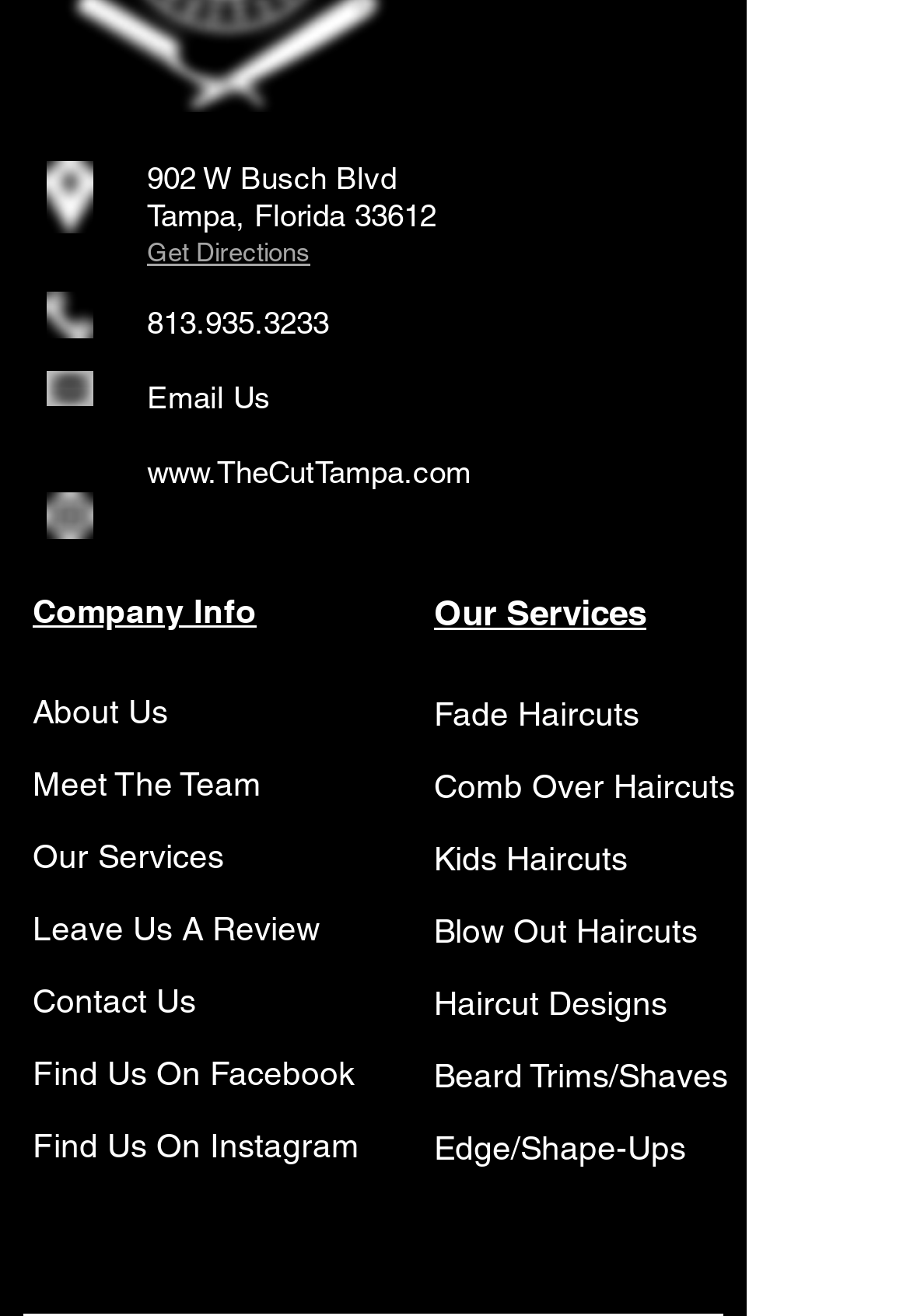How many services are listed under 'Our Services'?
Answer with a single word or phrase, using the screenshot for reference.

8